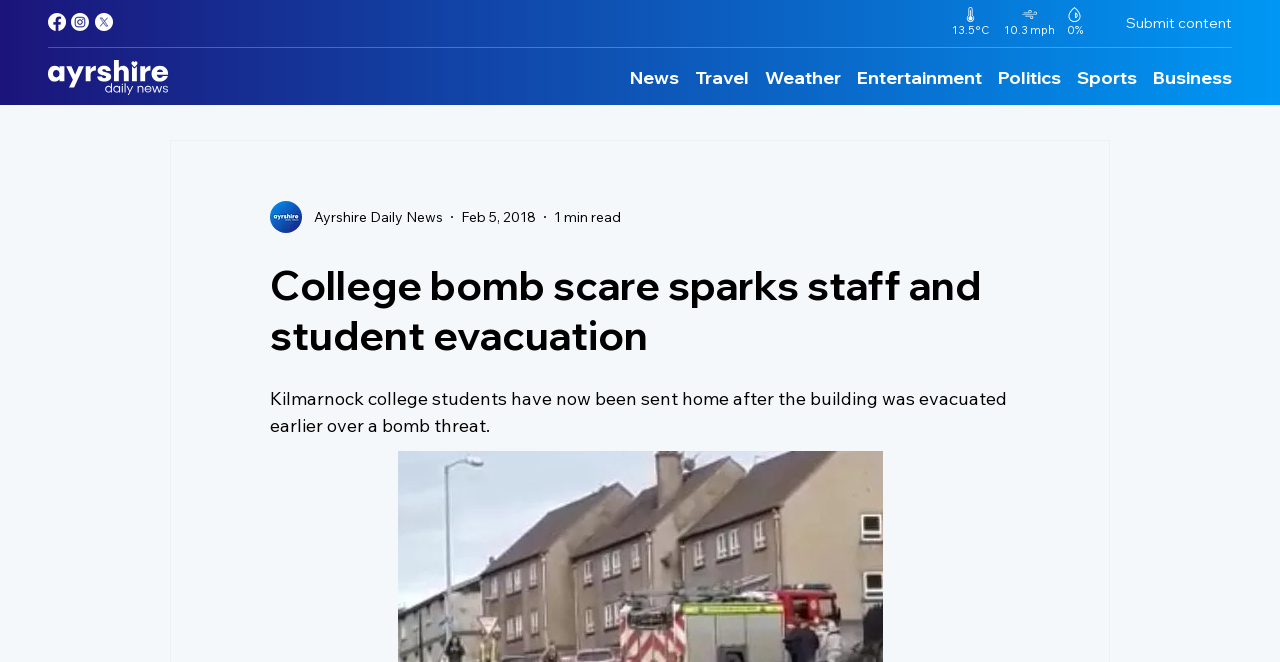Show the bounding box coordinates for the element that needs to be clicked to execute the following instruction: "Read College bomb scare sparks staff and student evacuation article". Provide the coordinates in the form of four float numbers between 0 and 1, i.e., [left, top, right, bottom].

[0.211, 0.393, 0.789, 0.544]